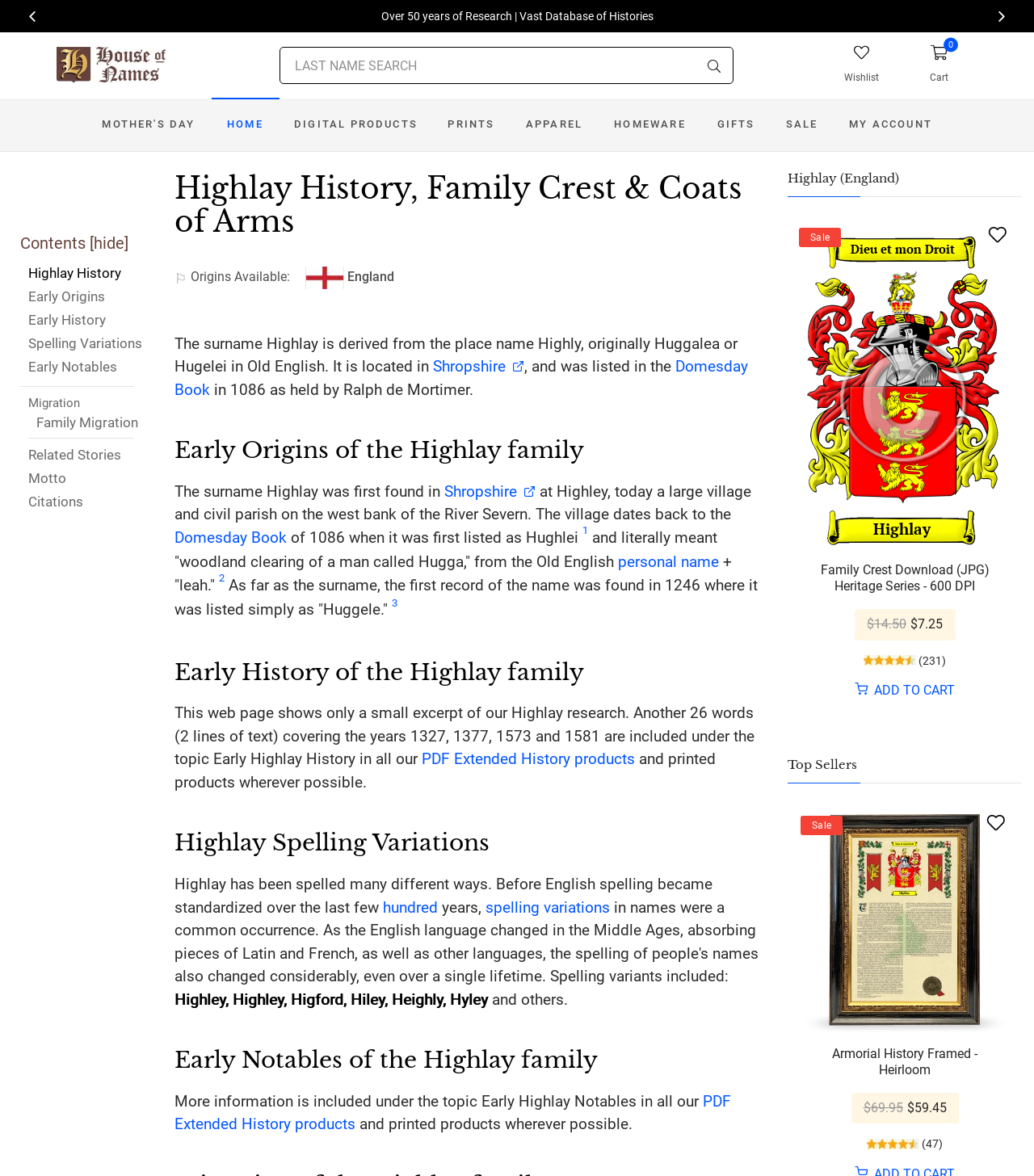What is the topic of the section with the heading 'Early Origins of the Highlay family'?
Refer to the screenshot and answer in one word or phrase.

Shropshire